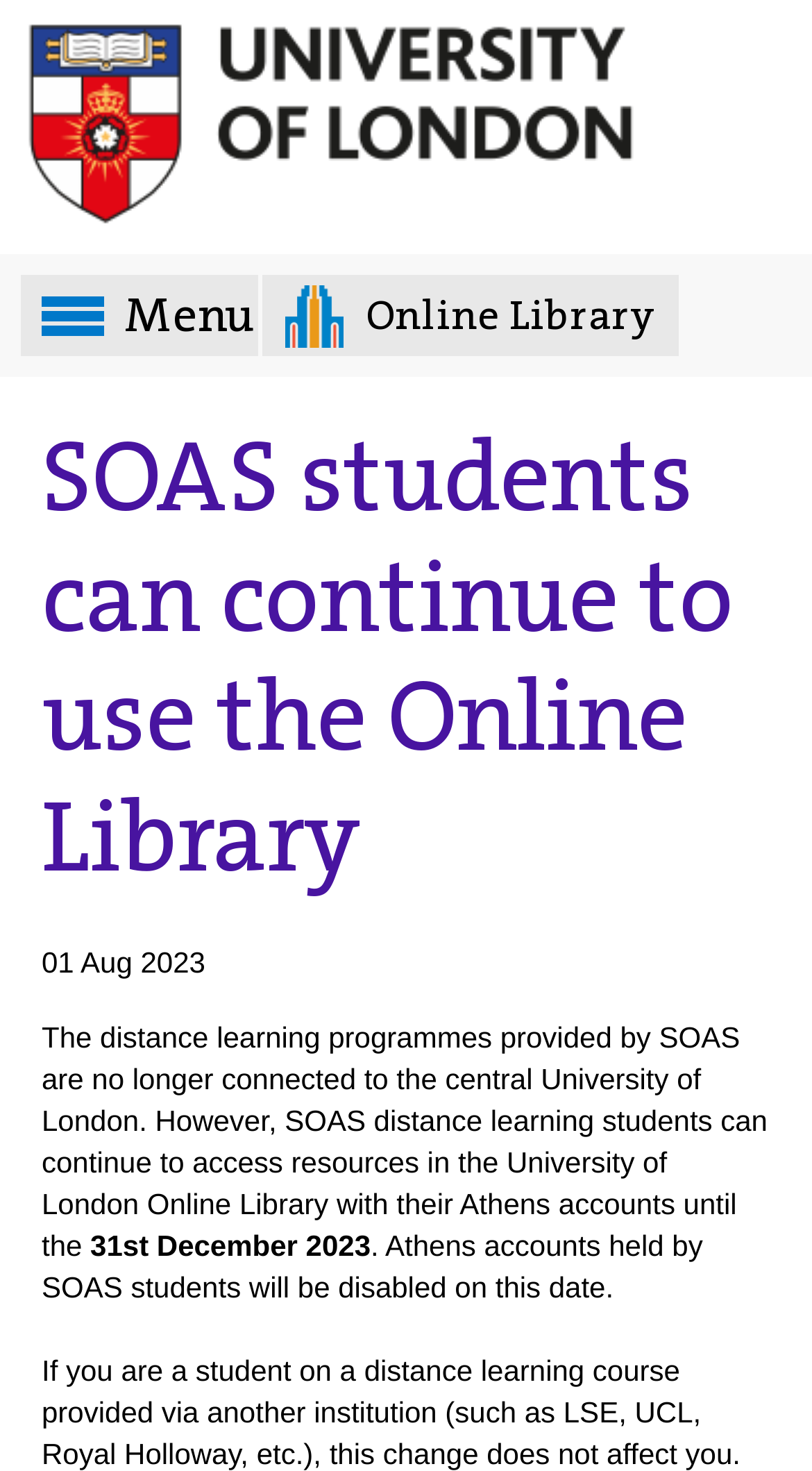What type of programmes are provided by SOAS?
Please use the image to provide a one-word or short phrase answer.

Distance learning programmes